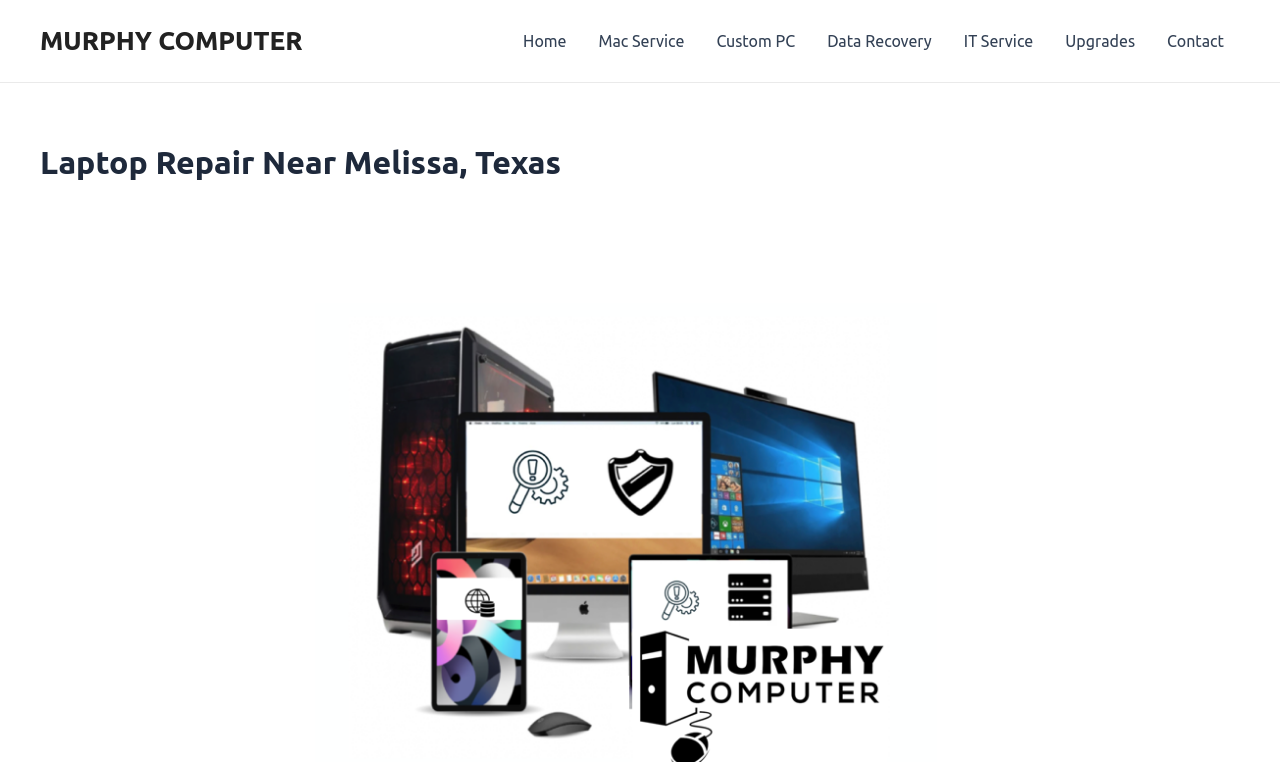Please answer the following question using a single word or phrase: 
What is the name of the computer service provider?

MURPHY COMPUTER